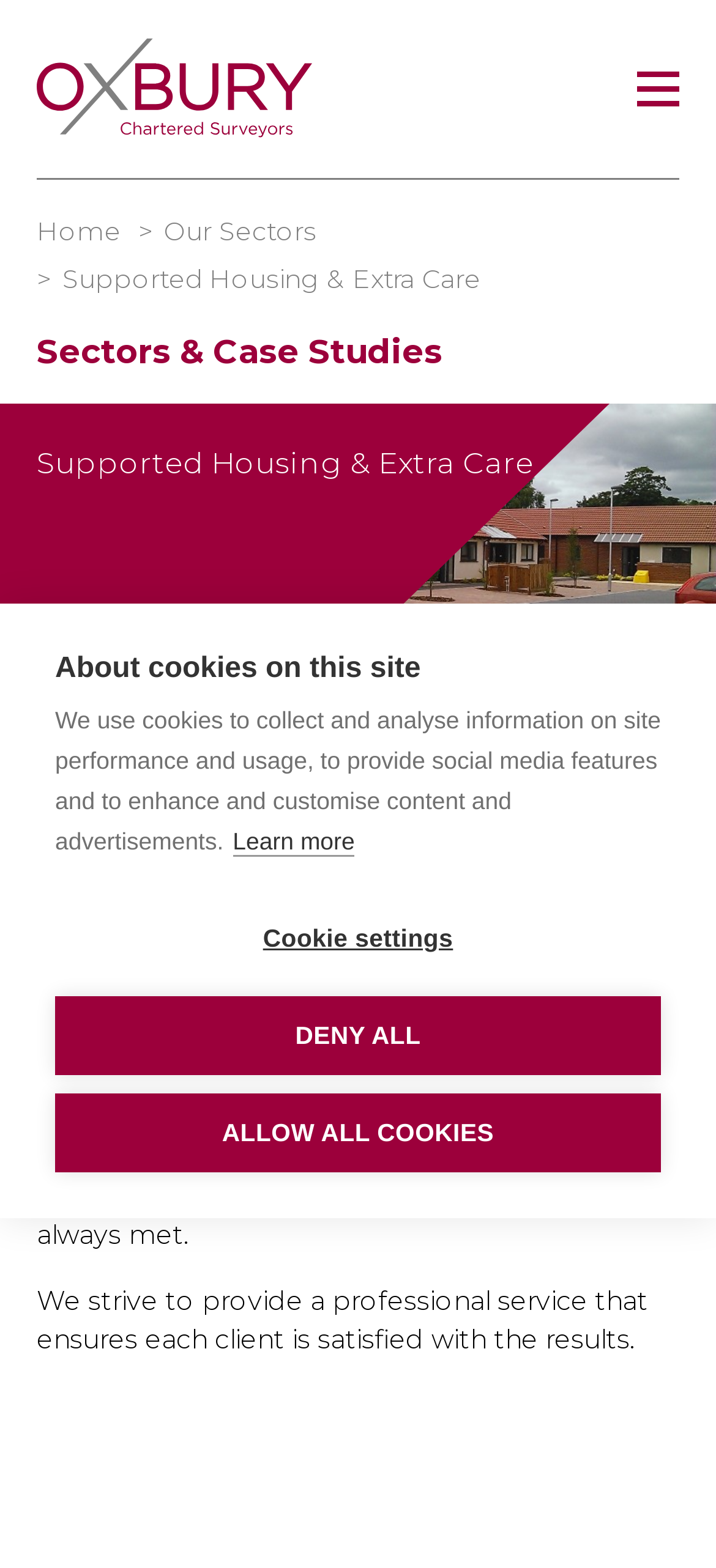What is the text of the webpage's headline?

Supported Housing & Extra Care